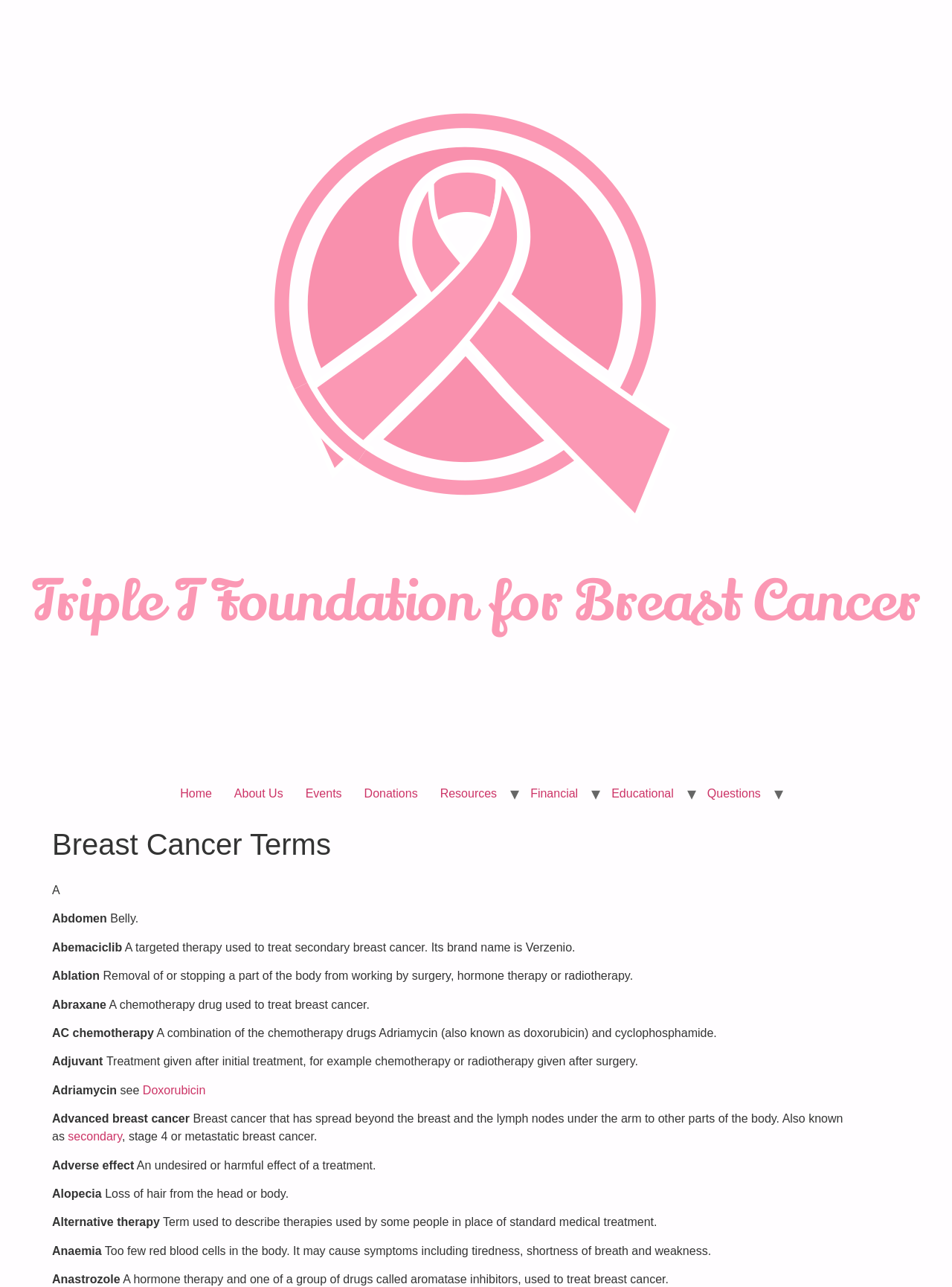Extract the bounding box coordinates for the described element: "English". The coordinates should be represented as four float numbers between 0 and 1: [left, top, right, bottom].

None